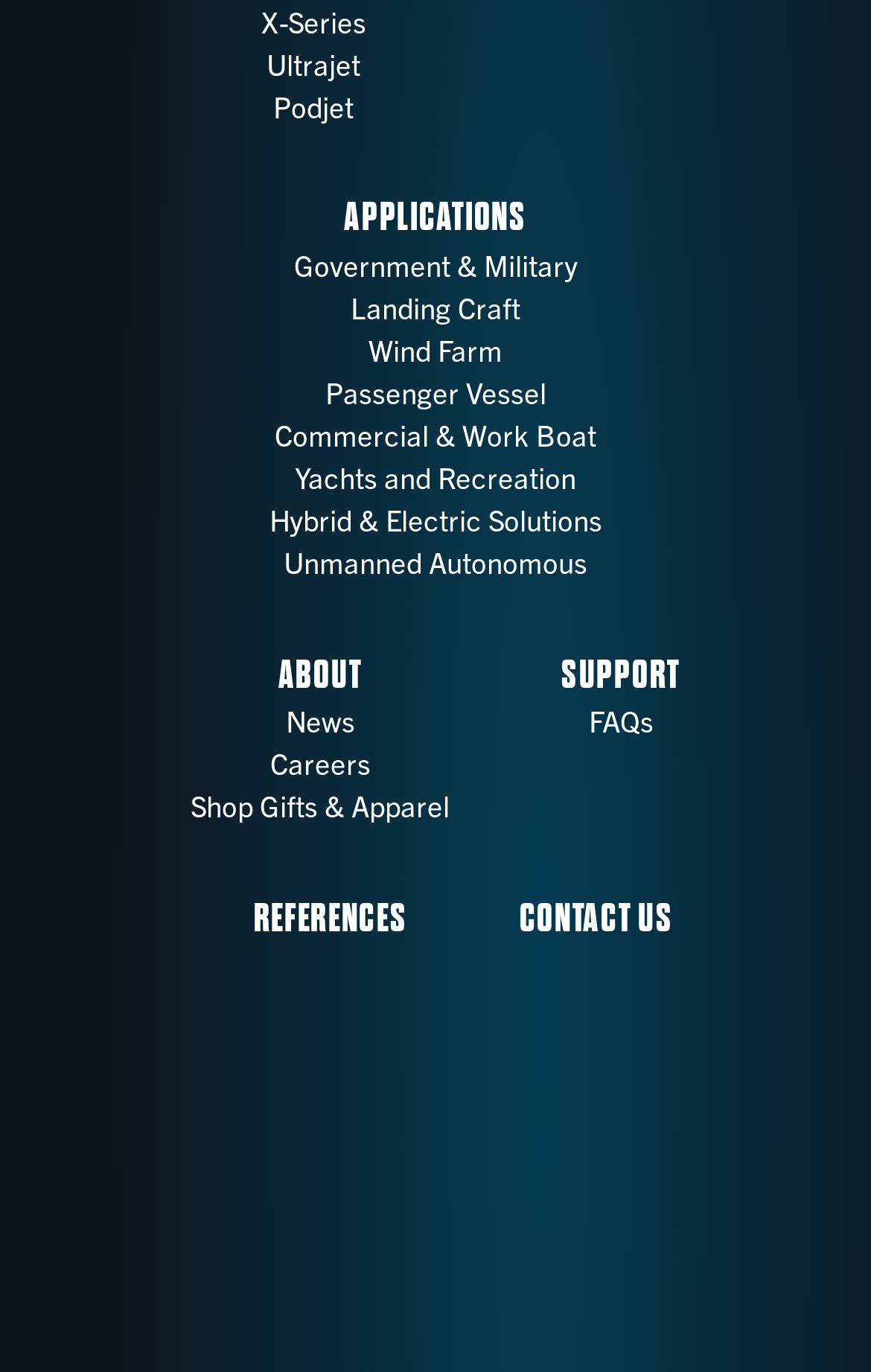Give a concise answer using only one word or phrase for this question:
How many links are on this webpage?

17